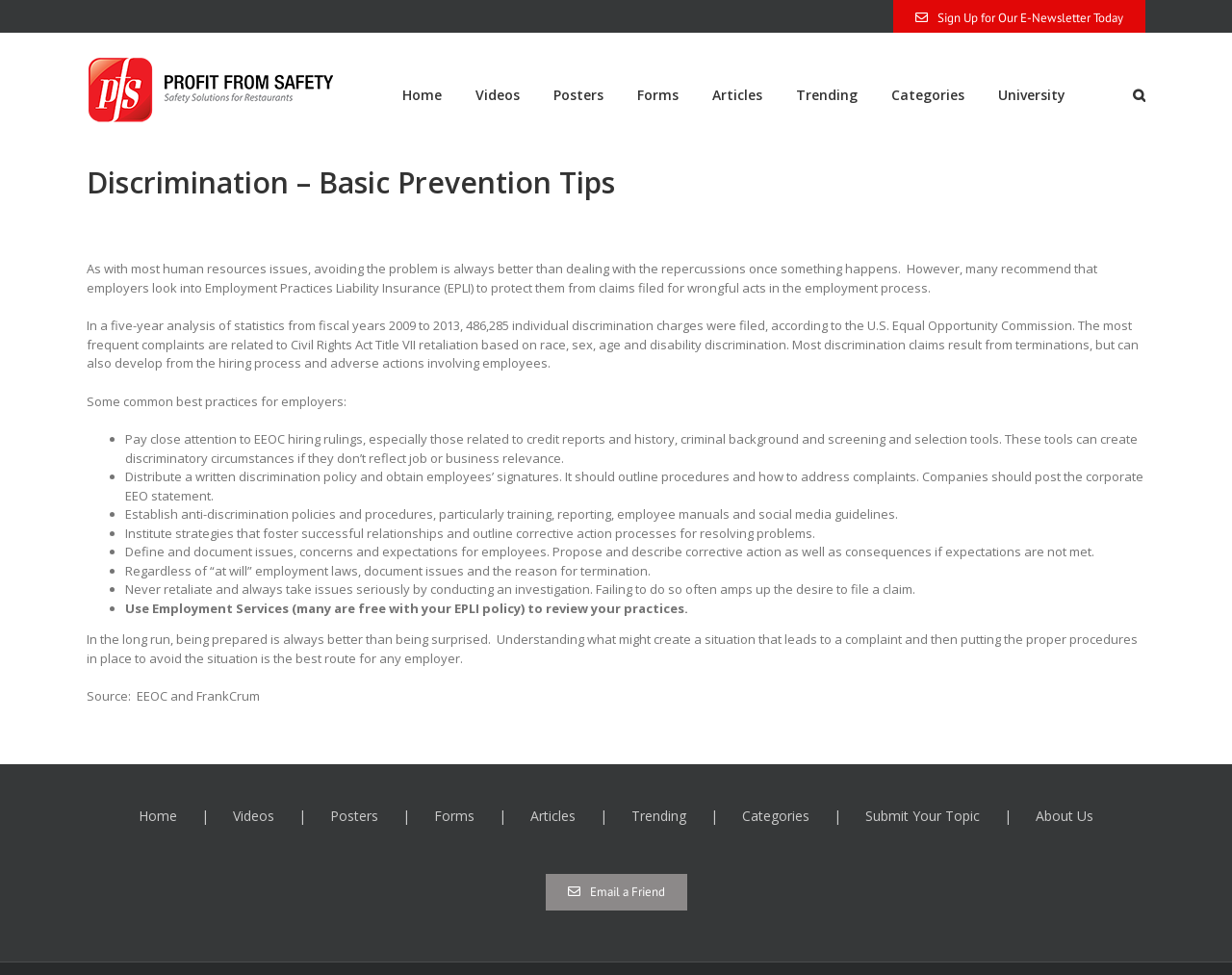Provide the bounding box coordinates of the section that needs to be clicked to accomplish the following instruction: "View trending articles."

[0.646, 0.034, 0.696, 0.162]